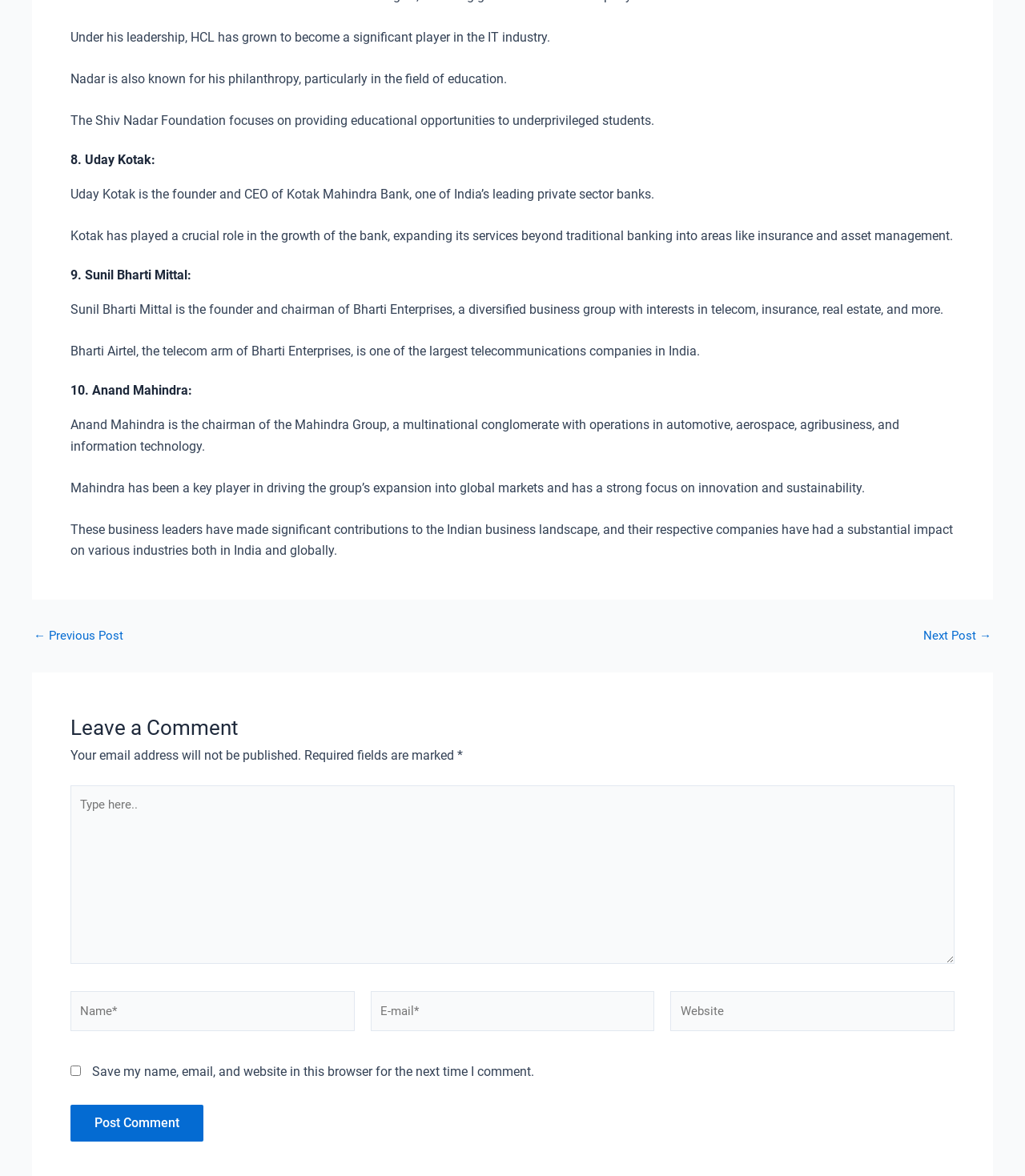How many fields are required in the comment form?
Give a one-word or short phrase answer based on the image.

3